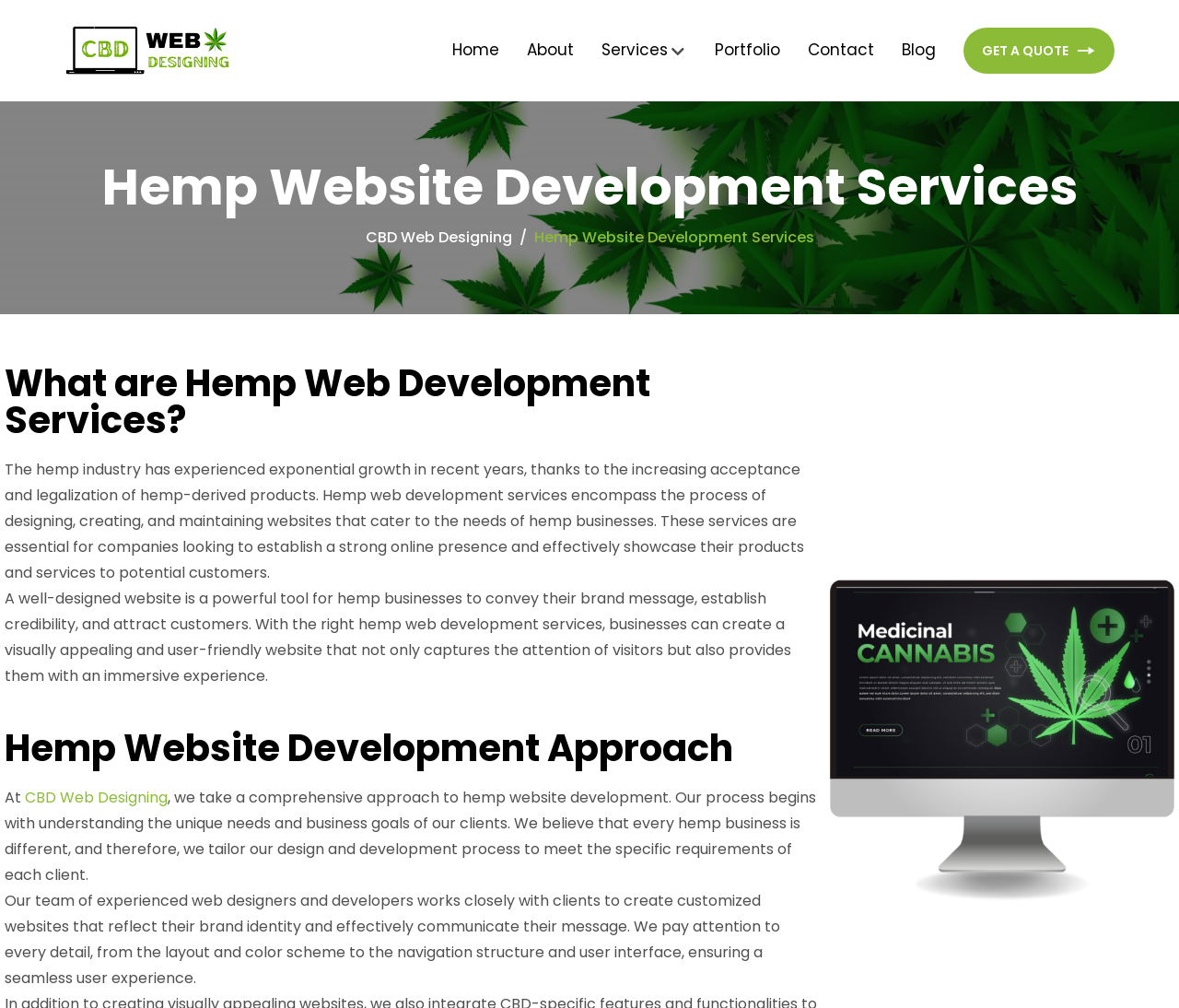What is the approach of CBD Web Designing to hemp website development?
Please analyze the image and answer the question with as much detail as possible.

According to the webpage, CBD Web Designing takes a comprehensive approach to hemp website development, which begins with understanding the unique needs and business goals of clients and tailors the design and development process to meet their specific requirements.